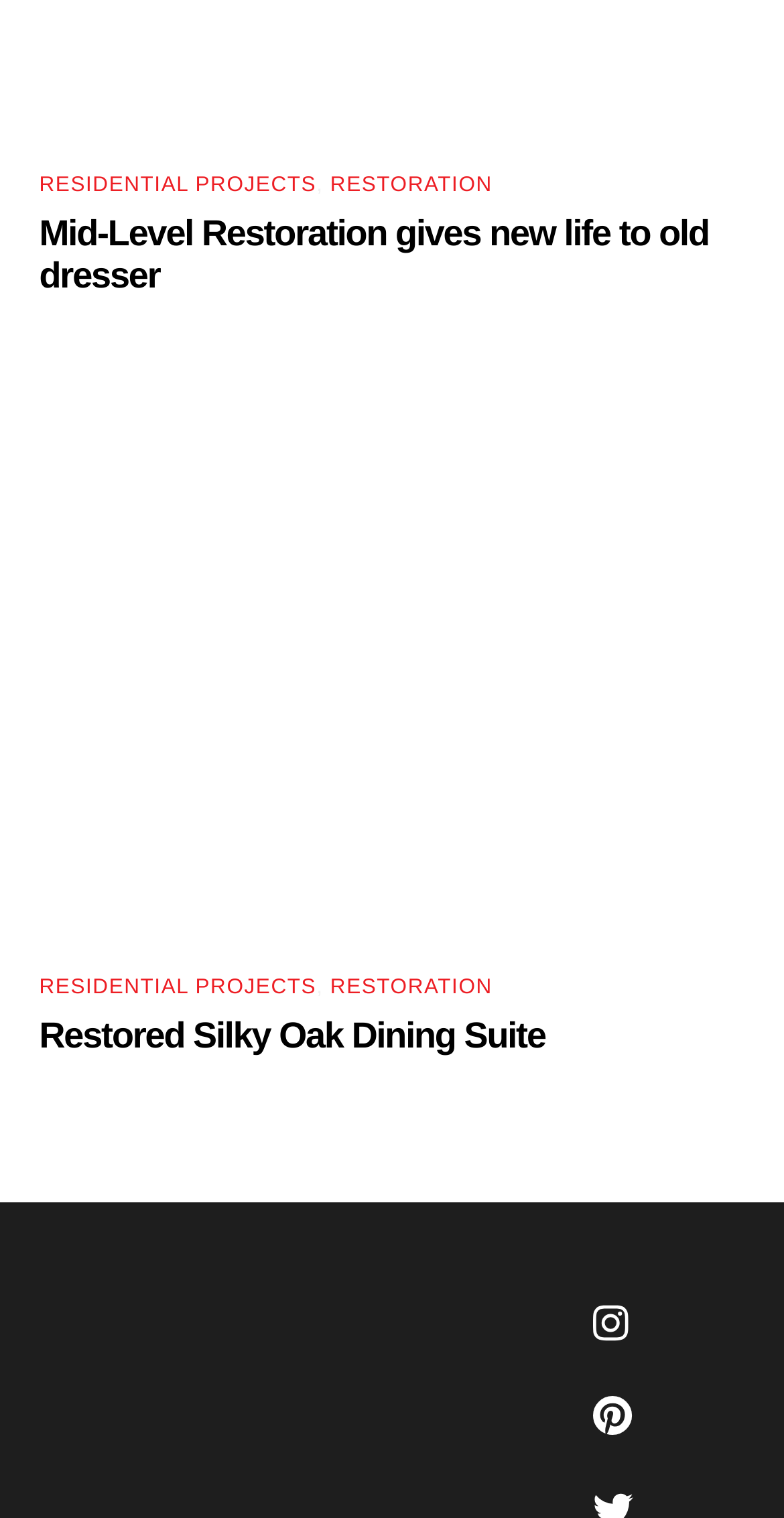Answer the question in one word or a short phrase:
What type of furniture is shown in the second article?

Dining Suite